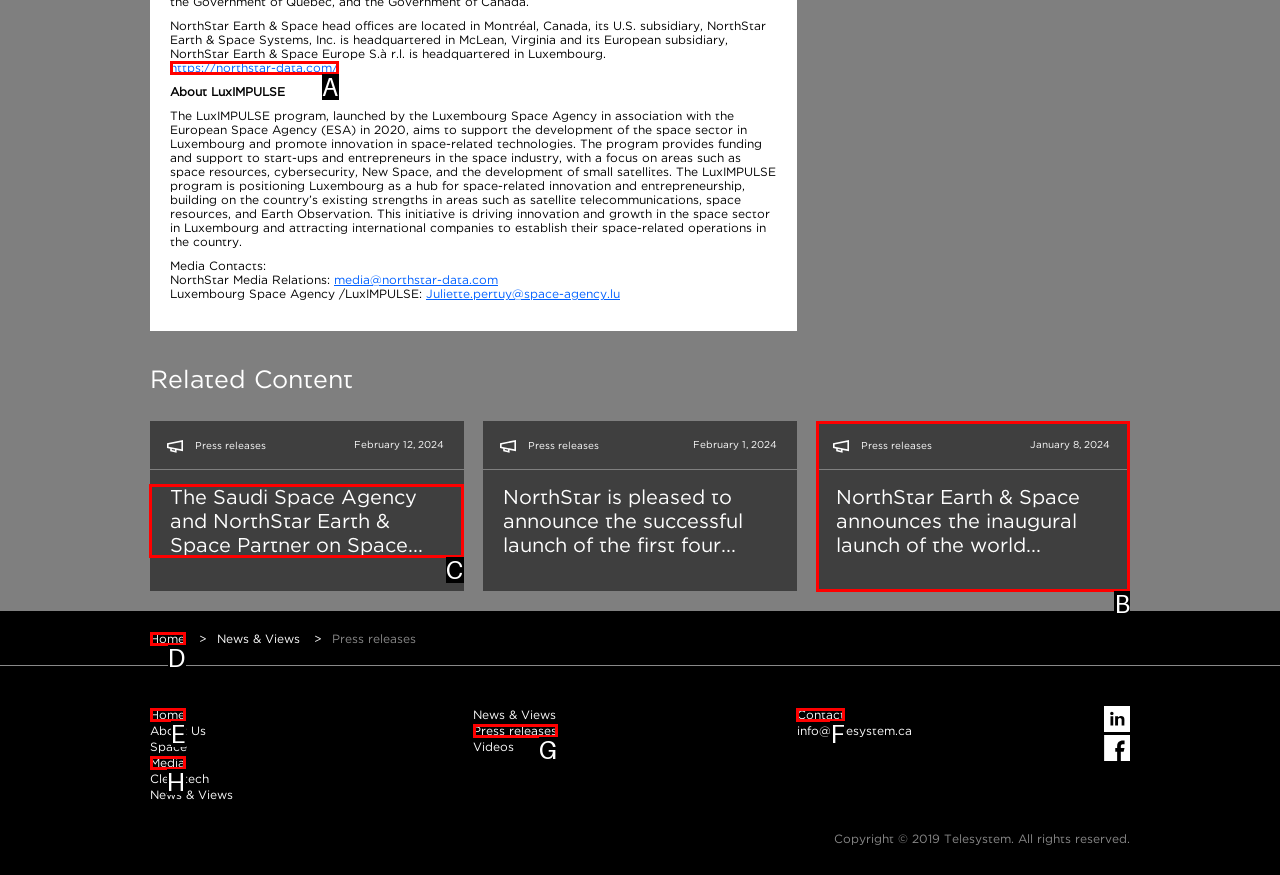Determine which HTML element I should select to execute the task: Read the press release from February 12, 2024
Reply with the corresponding option's letter from the given choices directly.

C